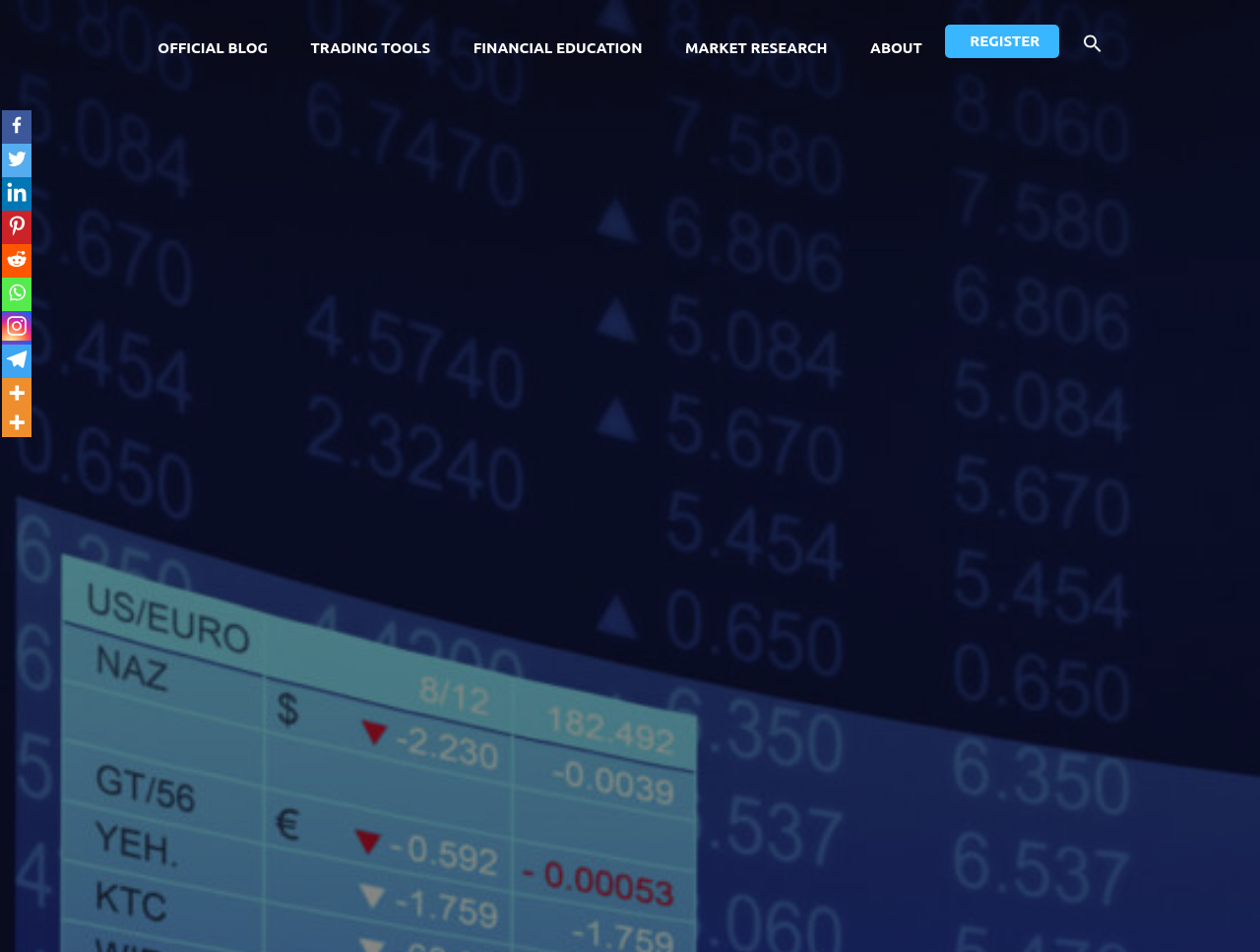Pinpoint the bounding box coordinates of the element that must be clicked to accomplish the following instruction: "Click on the OFFICIAL BLOG link". The coordinates should be in the format of four float numbers between 0 and 1, i.e., [left, top, right, bottom].

[0.11, 0.033, 0.228, 0.068]